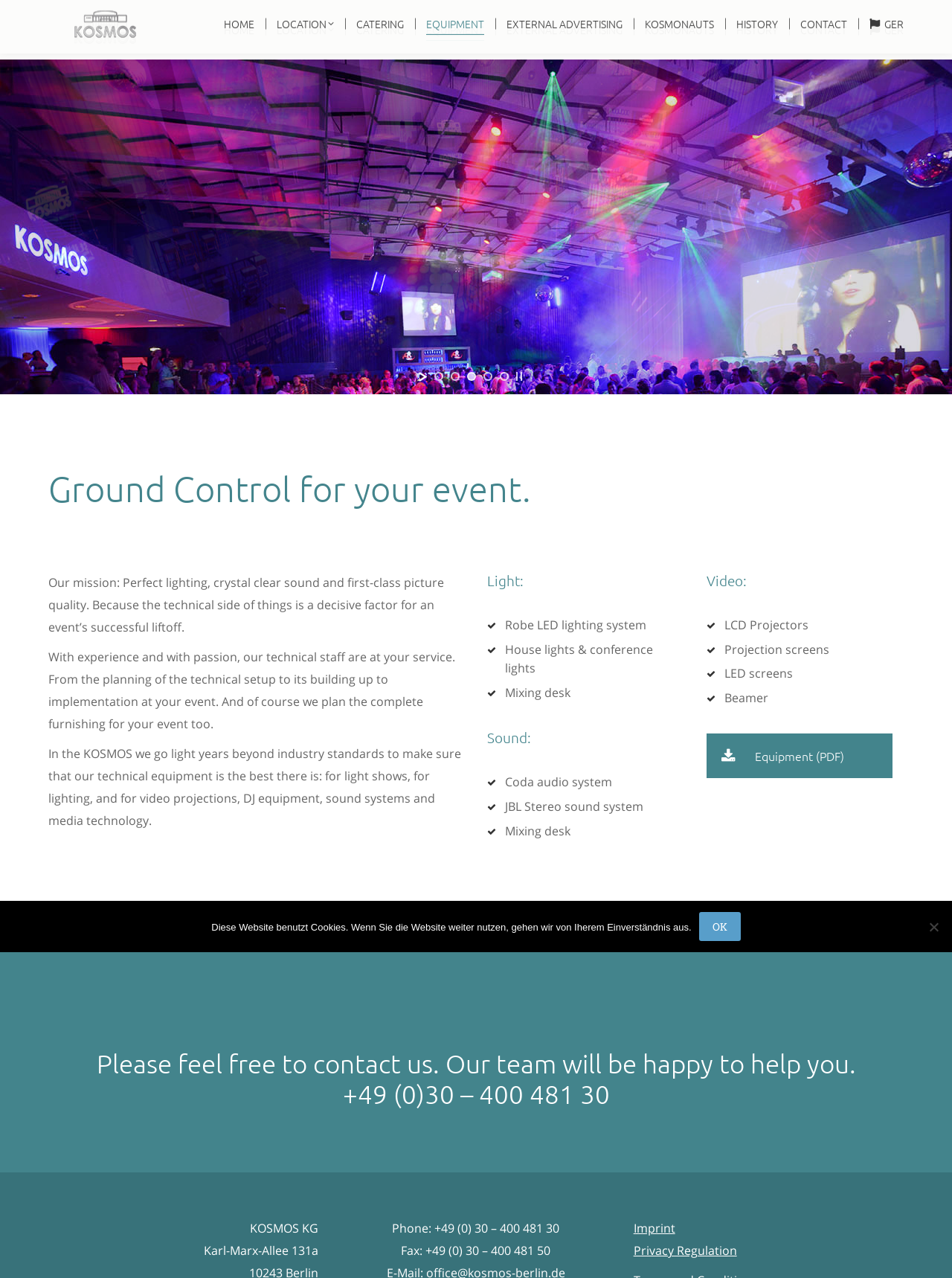Show the bounding box coordinates of the region that should be clicked to follow the instruction: "Click on HOME."

[0.235, 0.0, 0.267, 0.047]